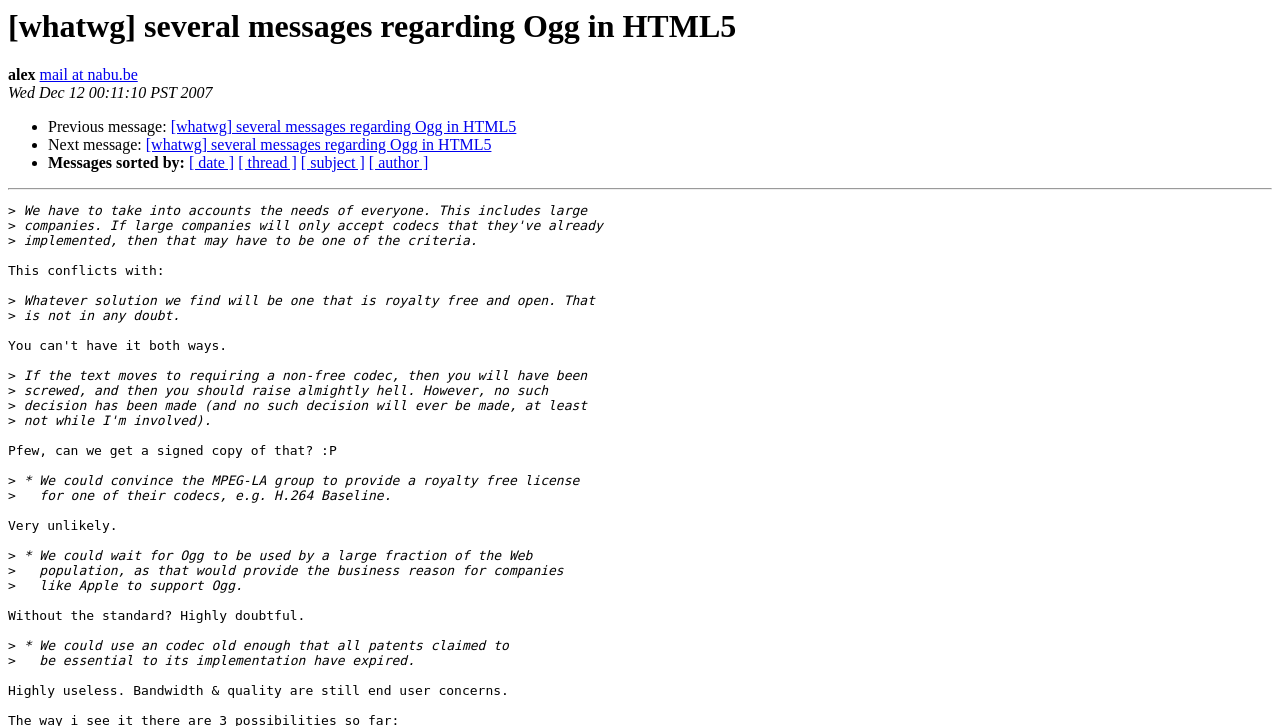What are the options to sort messages by?
Please answer the question as detailed as possible based on the image.

The options to sort messages by are 'date', 'thread', 'subject', and 'author' as indicated by the link elements with the texts '[ date ]', '[ thread ]', '[ subject ]', and '[ author ]' at coordinates [0.148, 0.213, 0.183, 0.236], [0.186, 0.213, 0.232, 0.236], [0.235, 0.213, 0.285, 0.236], and [0.288, 0.213, 0.335, 0.236] respectively.